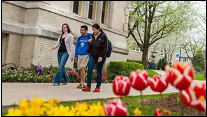What is the atmosphere among the students?
Provide a short answer using one word or a brief phrase based on the image.

Friendly and inclusive